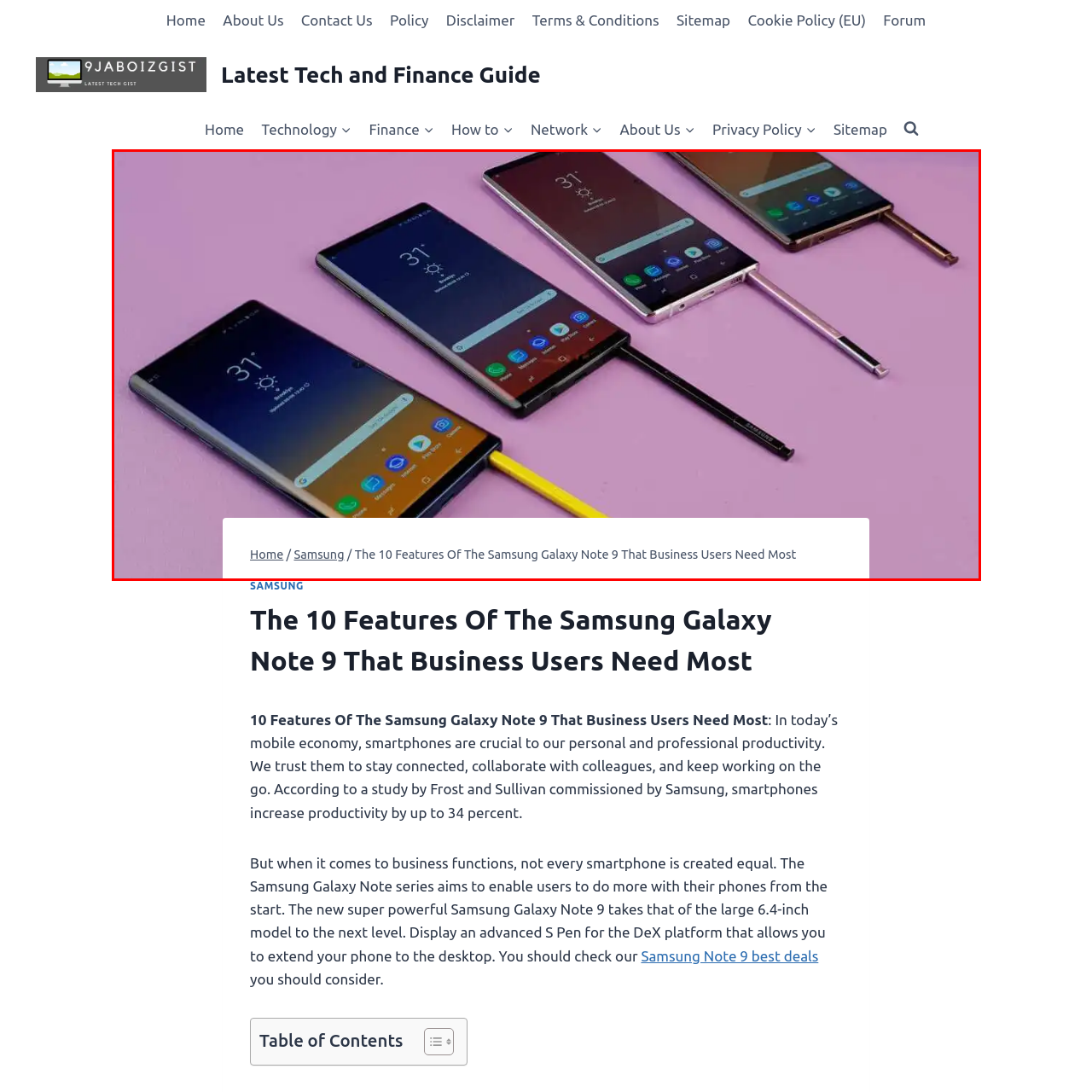Create an extensive caption describing the content of the image outlined in red.

This image showcases a lineup of Samsung Galaxy Note 9 smartphones arranged on a vibrant purple surface, highlighting their sleek design and functionality. The phones display a sunny weather interface on their screens, emphasizing their role in enhancing productivity for business users. Notably, each device features its corresponding S Pen, with one prominently in yellow, showcasing the innovation that integrates seamlessly with the Note series. The image visually represents the article titled "The 10 Features Of The Samsung Galaxy Note 9 That Business Users Need Most," which discusses the smartphone's capabilities in boosting personal and professional productivity in today’s mobile economy.